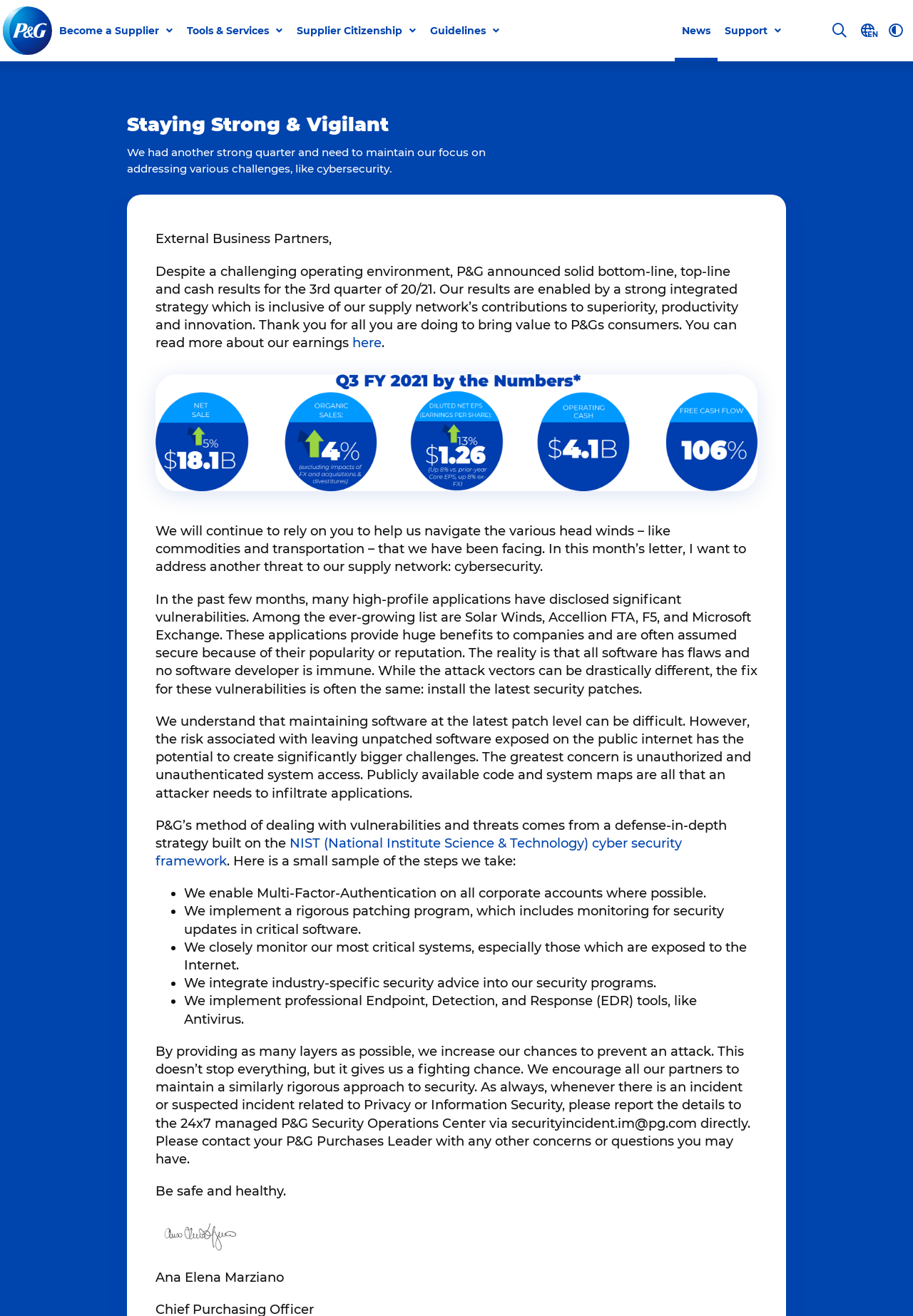How many steps are mentioned in the webpage to deal with vulnerabilities and threats?
Look at the image and provide a short answer using one word or a phrase.

5